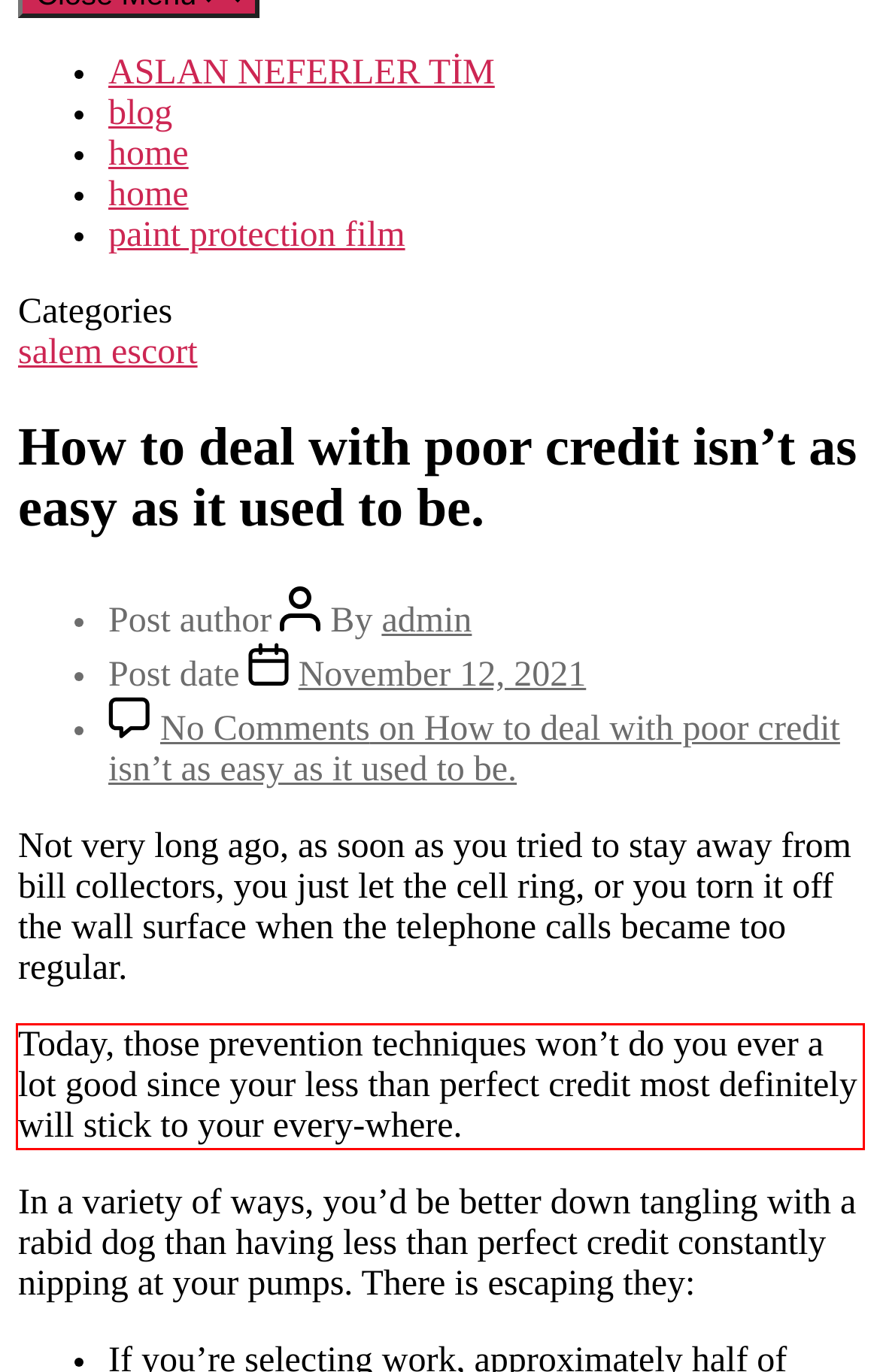You are presented with a screenshot containing a red rectangle. Extract the text found inside this red bounding box.

Today, those prevention techniques won’t do you ever a lot good since your less than perfect credit most definitely will stick to your every-where.